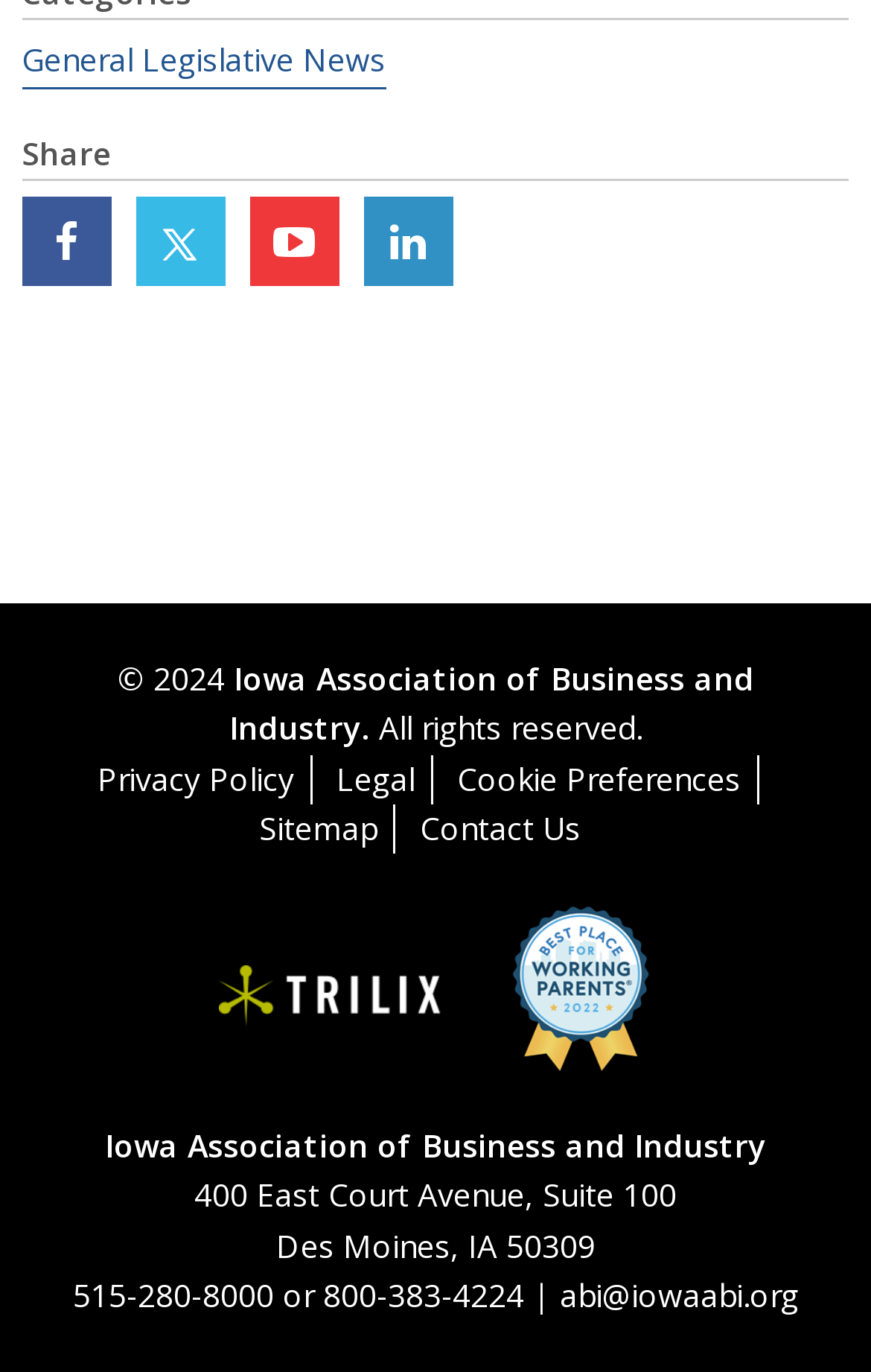What is the address of the organization?
Please answer the question with a detailed and comprehensive explanation.

I determined the address by looking at the StaticText elements with the text '400 East Court Avenue, Suite 100' and 'Des Moines, IA 50309' which are located near the bottom of the webpage, indicating they are contact information.